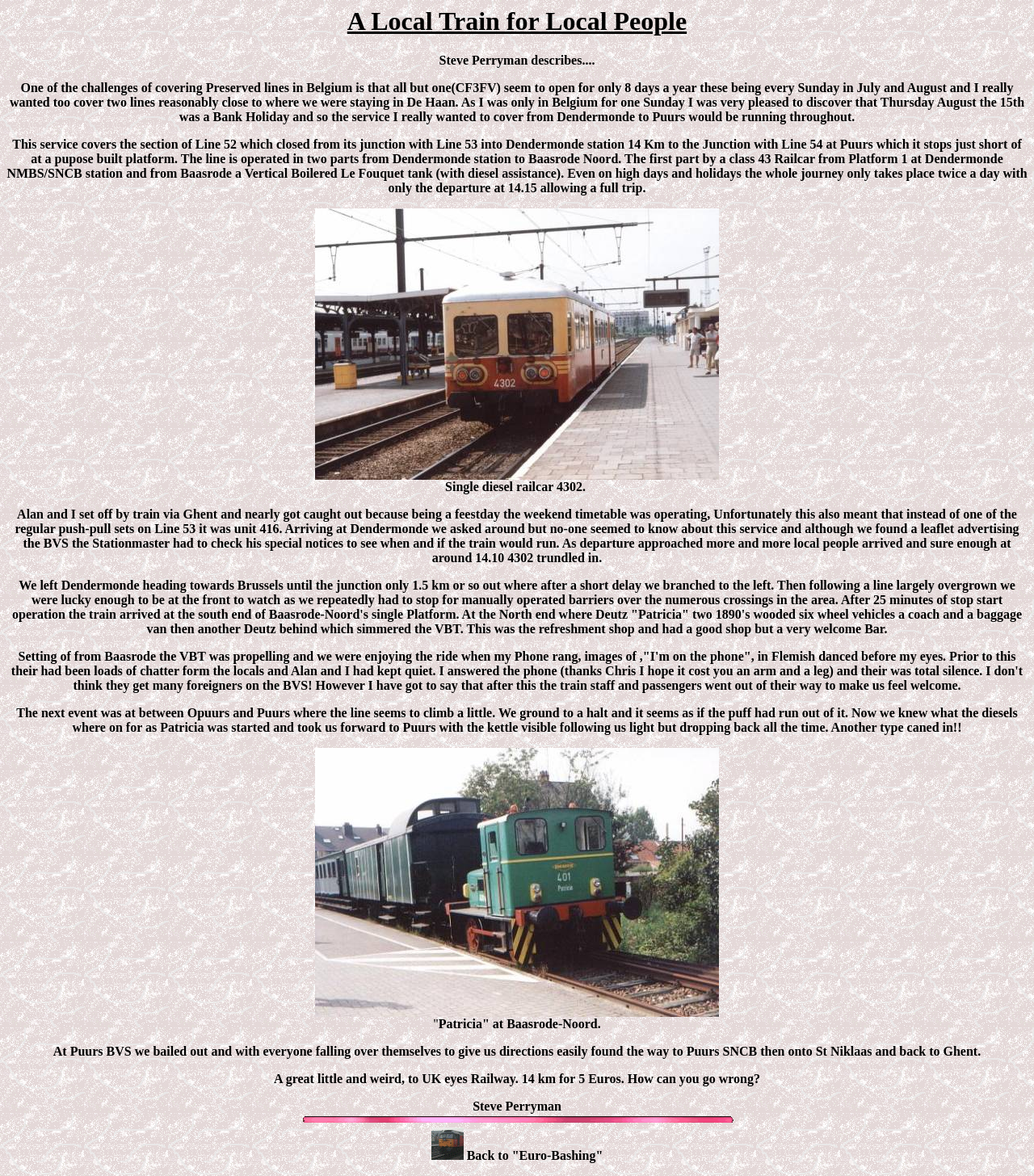What is the name of the train described in the article?
Use the information from the screenshot to give a comprehensive response to the question.

The article mentions 'Single diesel railcar 4302.' in the text, which indicates that 4302 is the name of the train being described.